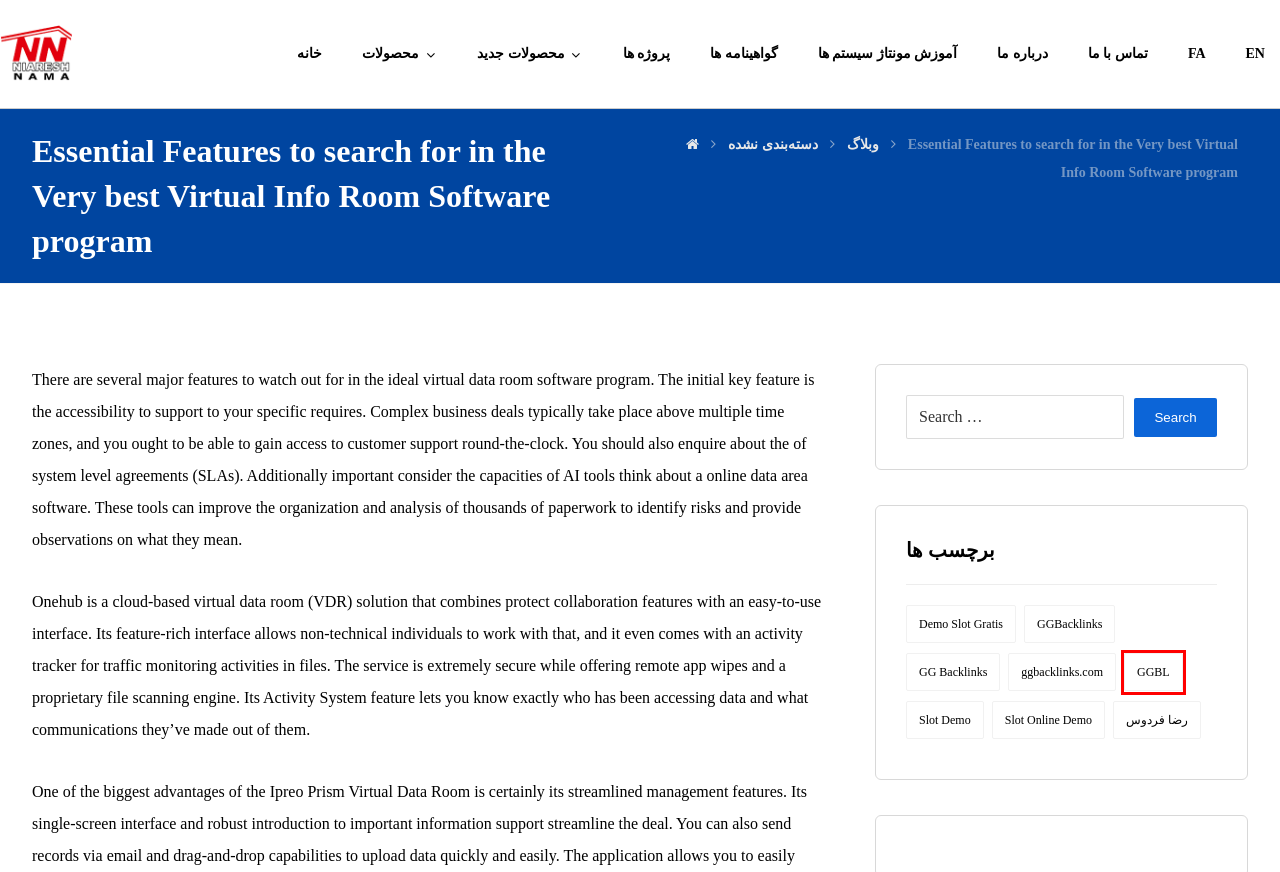Review the screenshot of a webpage that includes a red bounding box. Choose the most suitable webpage description that matches the new webpage after clicking the element within the red bounding box. Here are the candidates:
A. ggbacklinks.com – نیارش نما
B. Demo Slot Gratis – نیارش نما
C. گواهینامه ها – نیارش نما
D. Niareshnama
E. Slot Online Demo – نیارش نما
F. نیارش نما
G. GGBL – نیارش نما
H. پروژه ها – نیارش نما

G